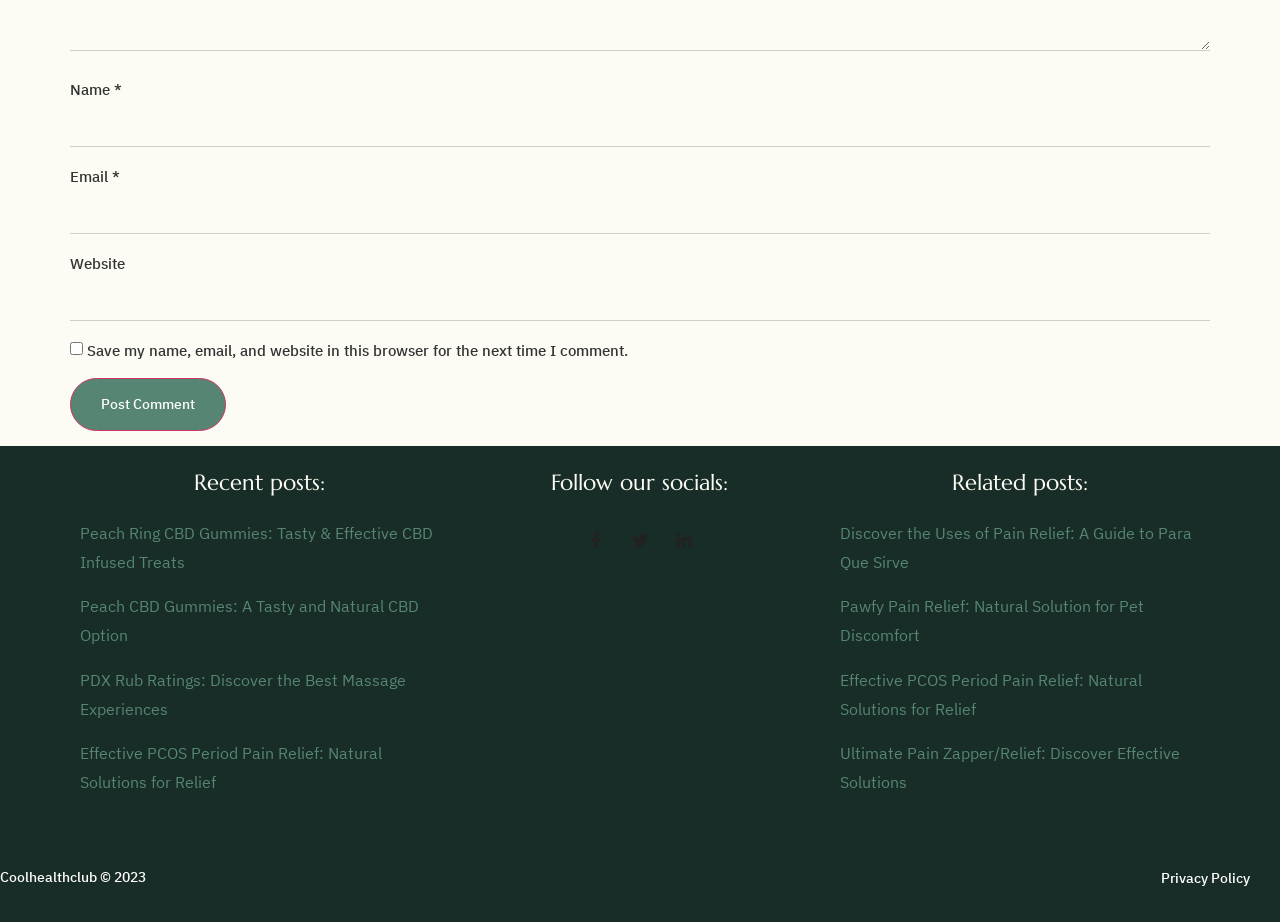Please identify the bounding box coordinates of the element on the webpage that should be clicked to follow this instruction: "Follow on Facebook". The bounding box coordinates should be given as four float numbers between 0 and 1, formatted as [left, top, right, bottom].

[0.454, 0.568, 0.477, 0.601]